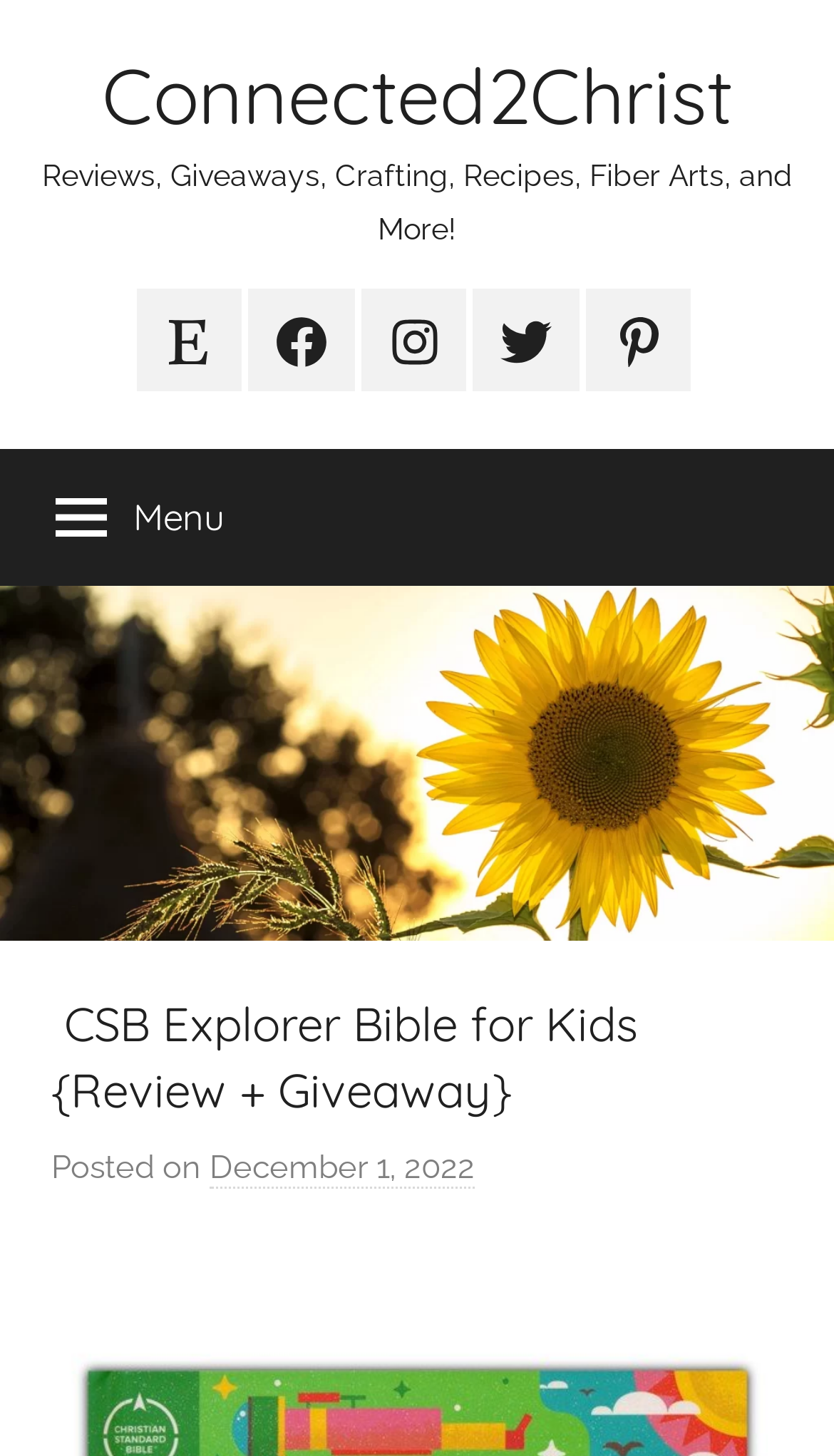Given the description of a UI element: "Instagram", identify the bounding box coordinates of the matching element in the webpage screenshot.

[0.433, 0.199, 0.56, 0.269]